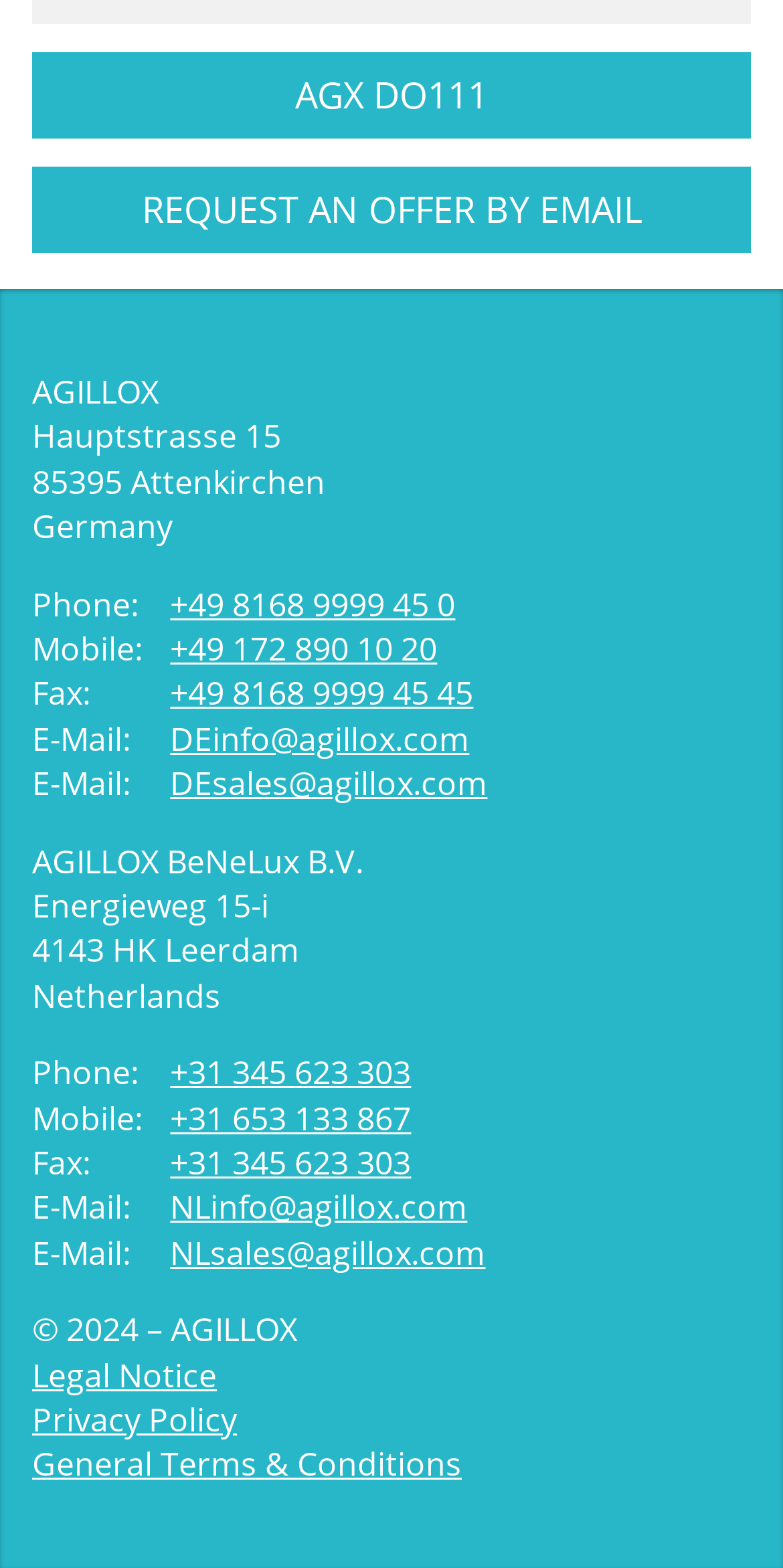Please specify the bounding box coordinates of the element that should be clicked to execute the given instruction: 'View the legal notice'. Ensure the coordinates are four float numbers between 0 and 1, expressed as [left, top, right, bottom].

[0.041, 0.862, 0.277, 0.891]